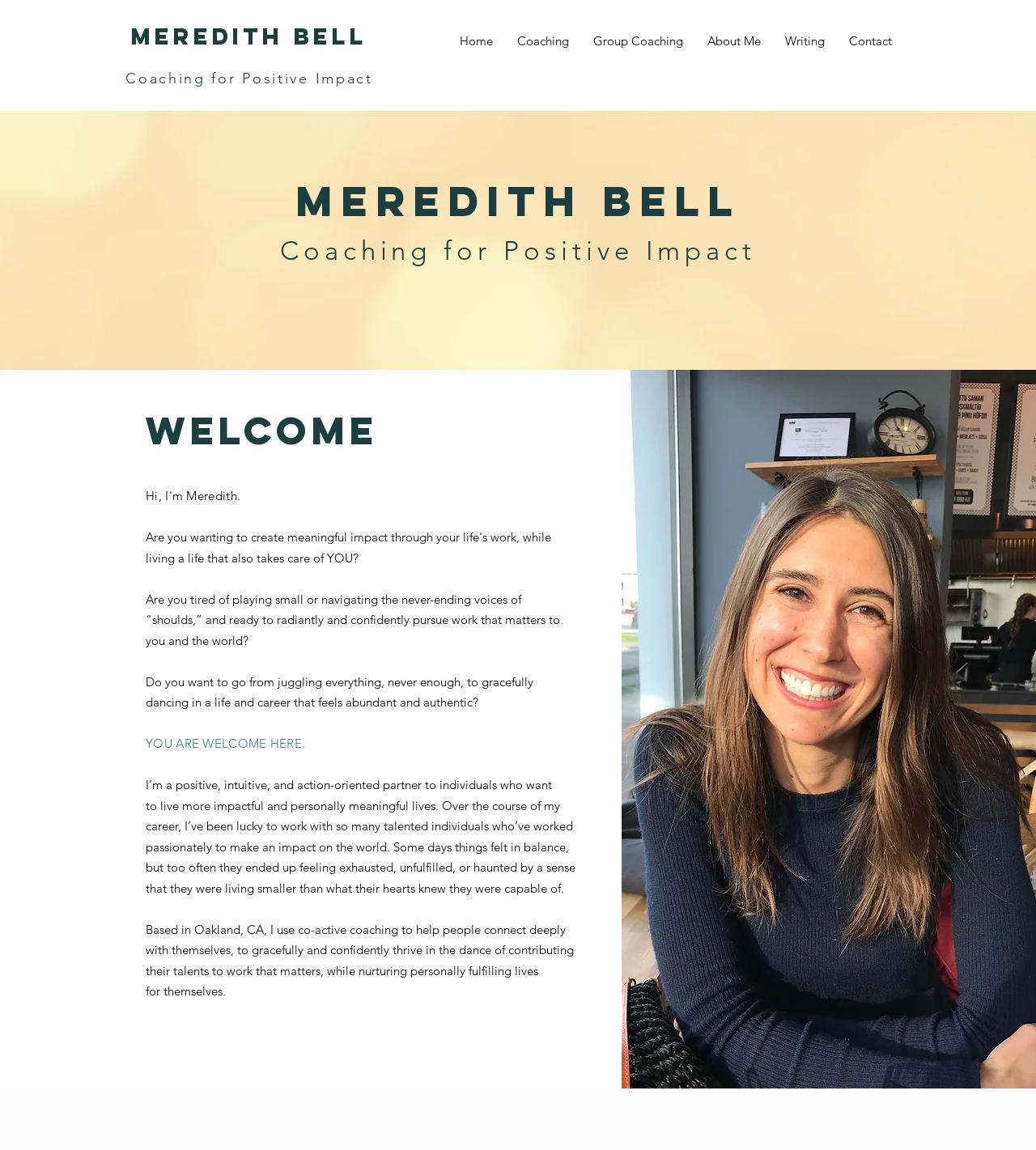Kindly determine the bounding box coordinates for the area that needs to be clicked to execute this instruction: "Learn more about Meredith Bell".

[0.127, 0.019, 0.355, 0.044]